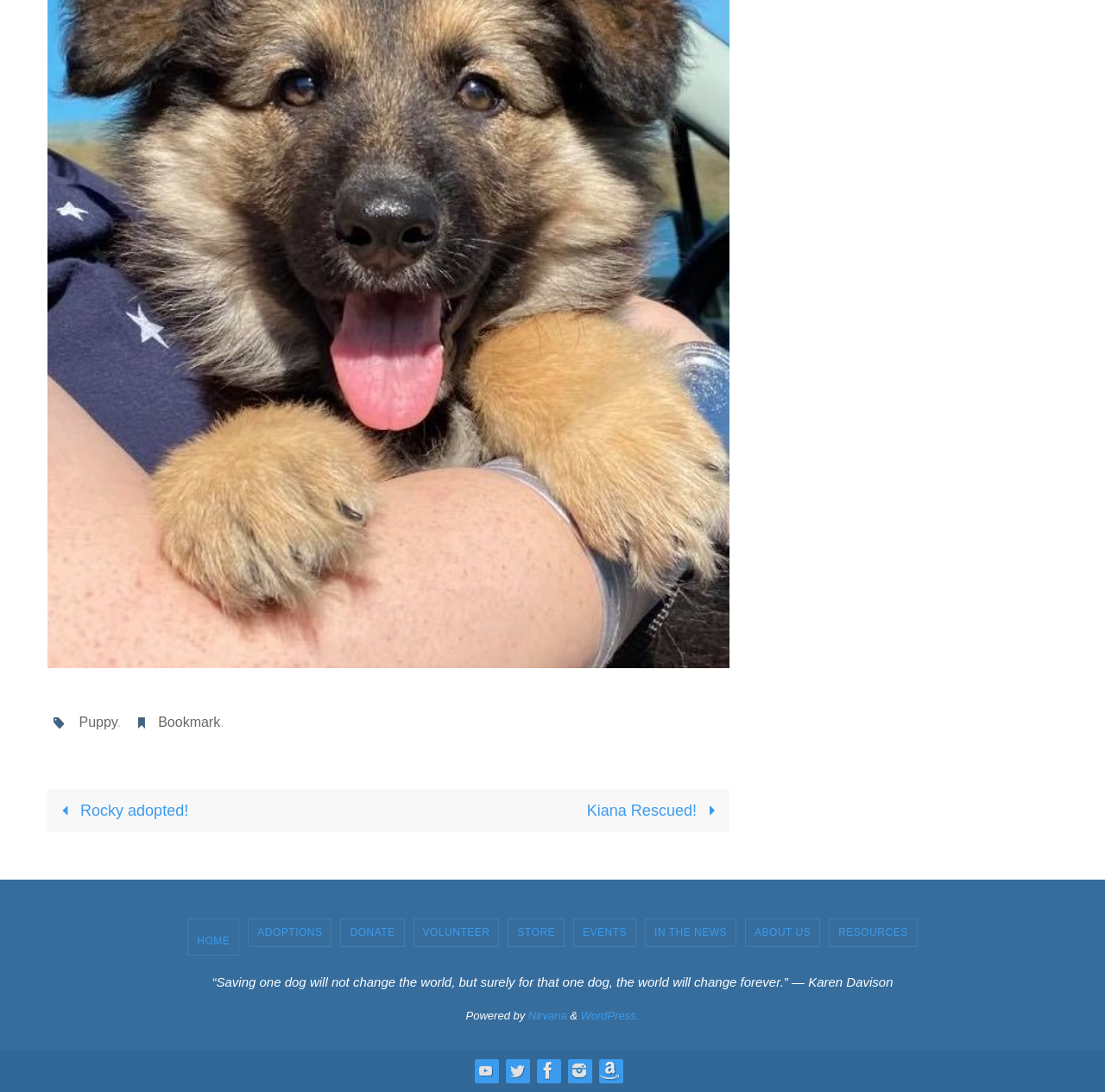Find the bounding box coordinates of the element's region that should be clicked in order to follow the given instruction: "Click on the 'Puppy' link". The coordinates should consist of four float numbers between 0 and 1, i.e., [left, top, right, bottom].

[0.071, 0.654, 0.106, 0.668]